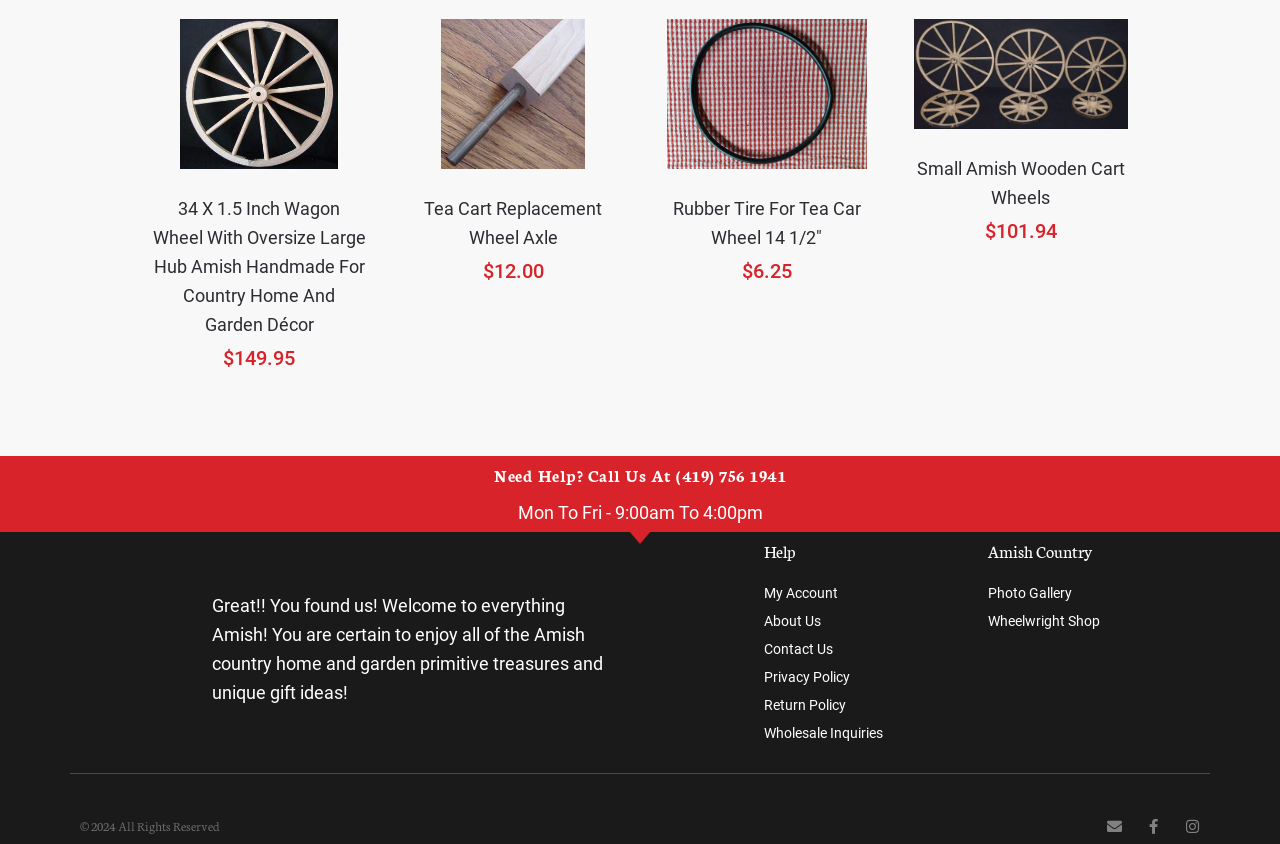Given the description "Kelly Kay Books", provide the bounding box coordinates of the corresponding UI element.

None